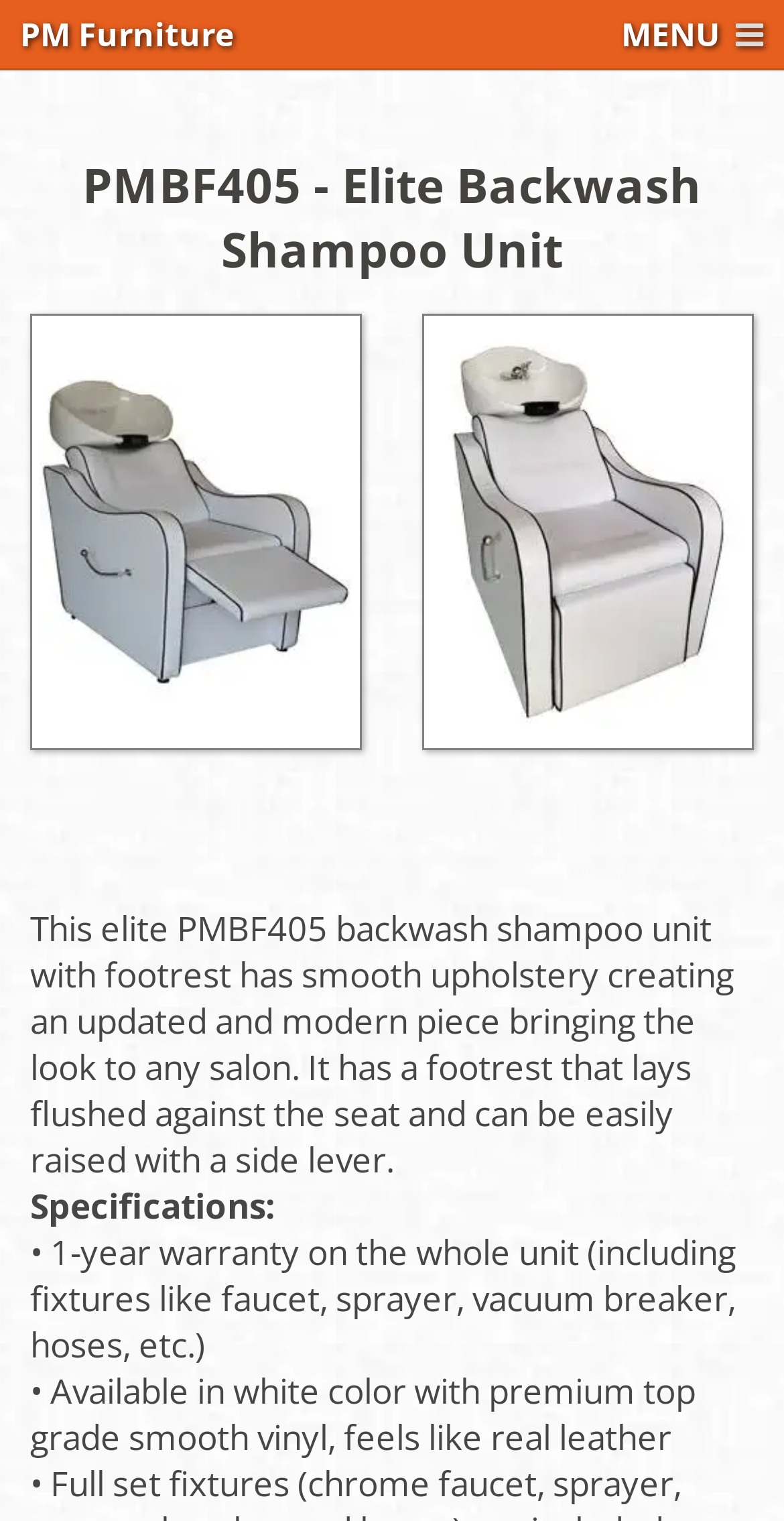Identify the bounding box coordinates of the specific part of the webpage to click to complete this instruction: "Click on the 'Modular' link".

[0.305, 0.205, 0.695, 0.27]